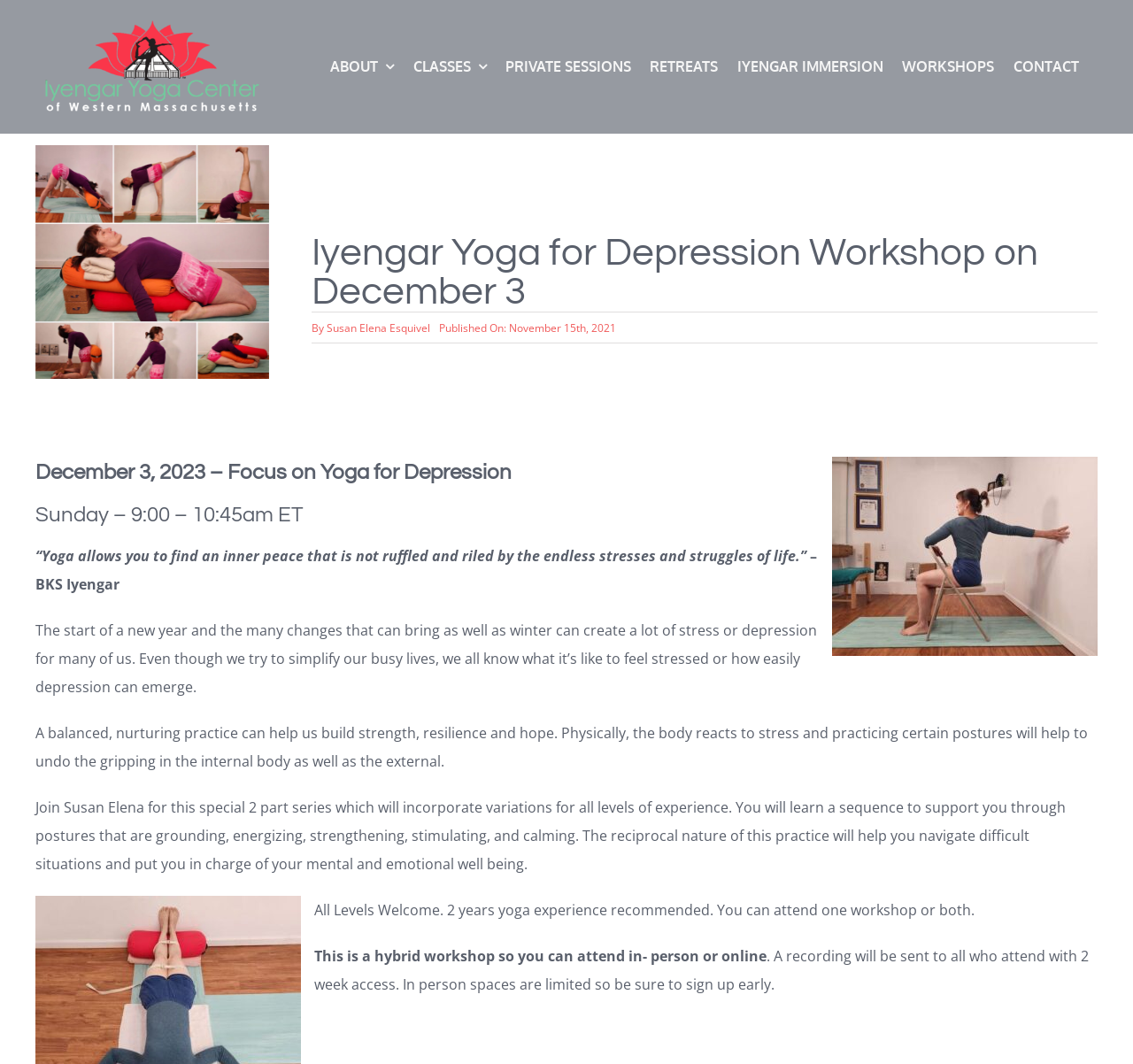Using the description: "Private Sessions", determine the UI element's bounding box coordinates. Ensure the coordinates are in the format of four float numbers between 0 and 1, i.e., [left, top, right, bottom].

[0.446, 0.036, 0.557, 0.089]